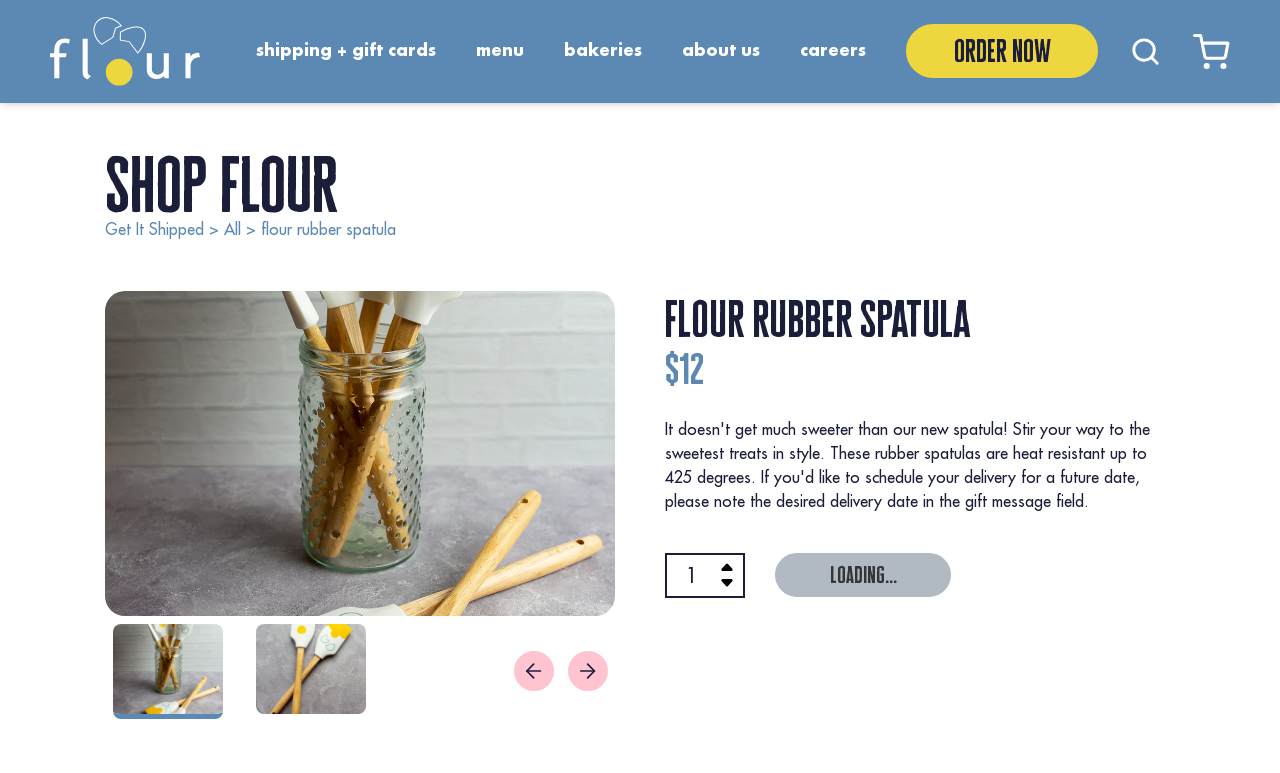How many images are there on the product page?
Refer to the image and answer the question using a single word or phrase.

4